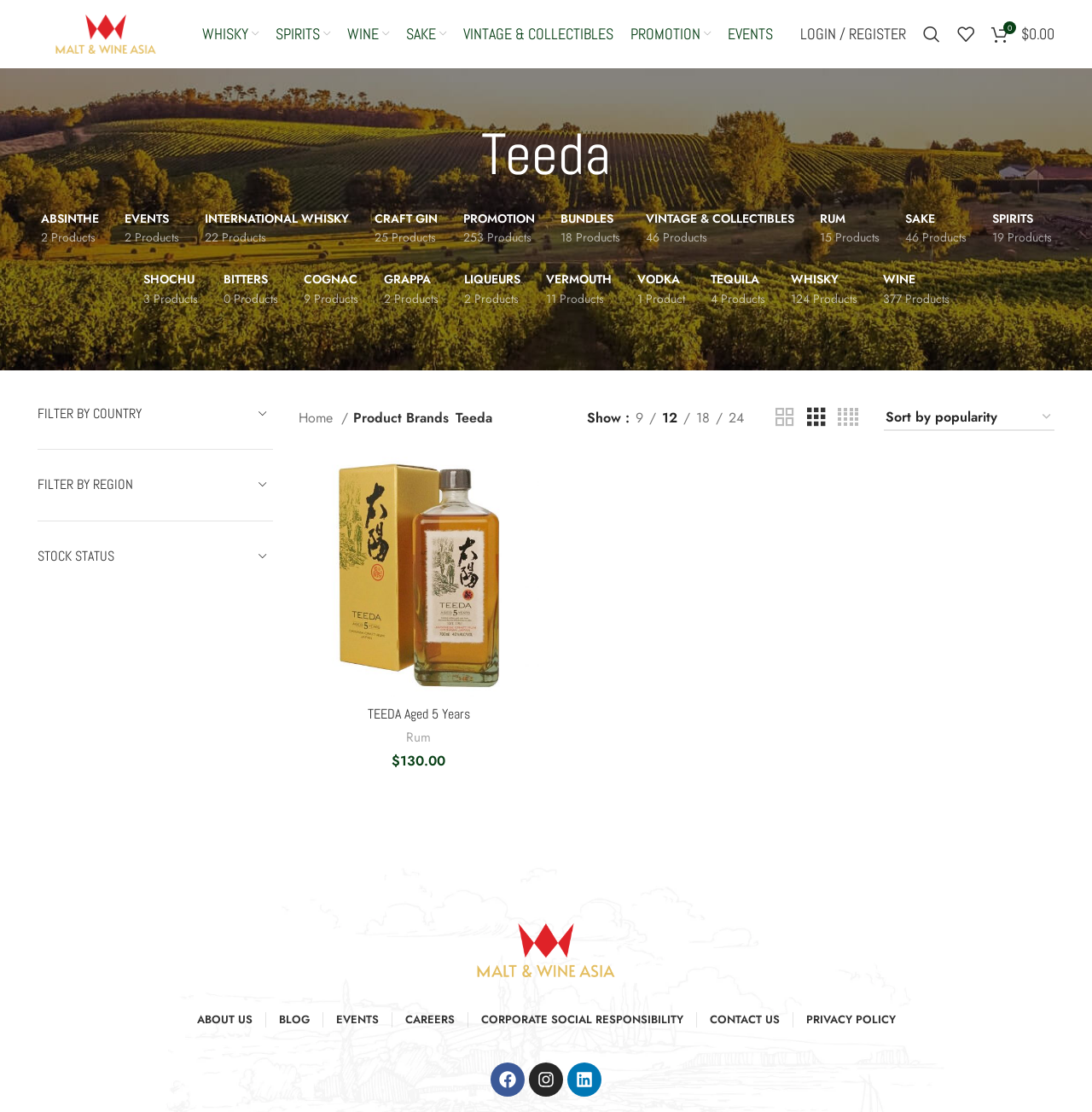Locate the bounding box coordinates of the UI element described by: "Corporate Social Responsibility". Provide the coordinates as four float numbers between 0 and 1, formatted as [left, top, right, bottom].

[0.44, 0.902, 0.625, 0.933]